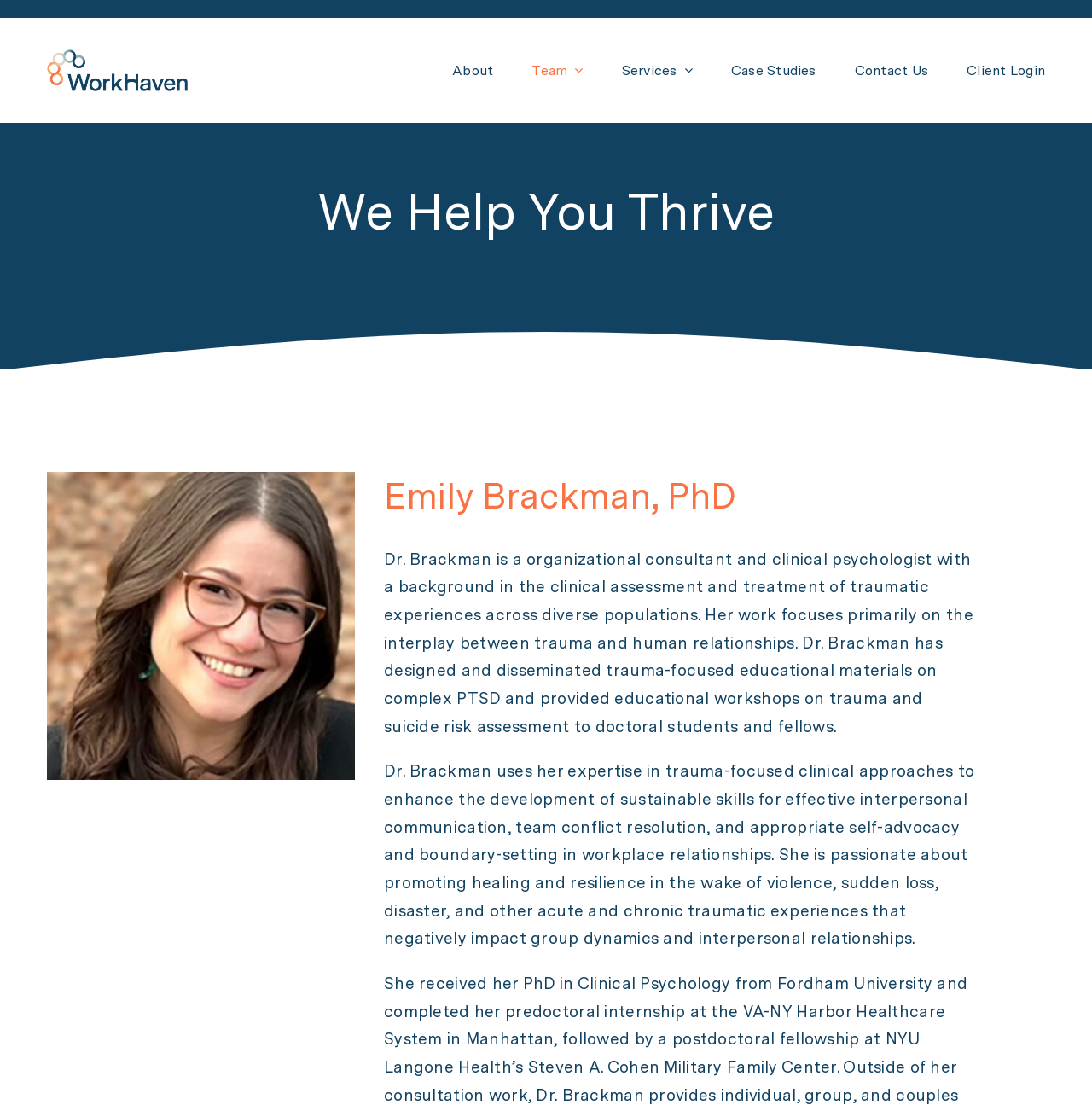Please identify the bounding box coordinates of the element's region that should be clicked to execute the following instruction: "Contact Us". The bounding box coordinates must be four float numbers between 0 and 1, i.e., [left, top, right, bottom].

[0.783, 0.039, 0.85, 0.088]